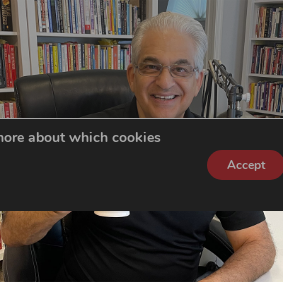What is behind the man?
Please respond to the question with a detailed and thorough explanation.

The background of the image reveals a space dedicated to learning and personal development, as evidenced by the shelves filled with a variety of books, which creates a sense of a studious and intellectual environment.